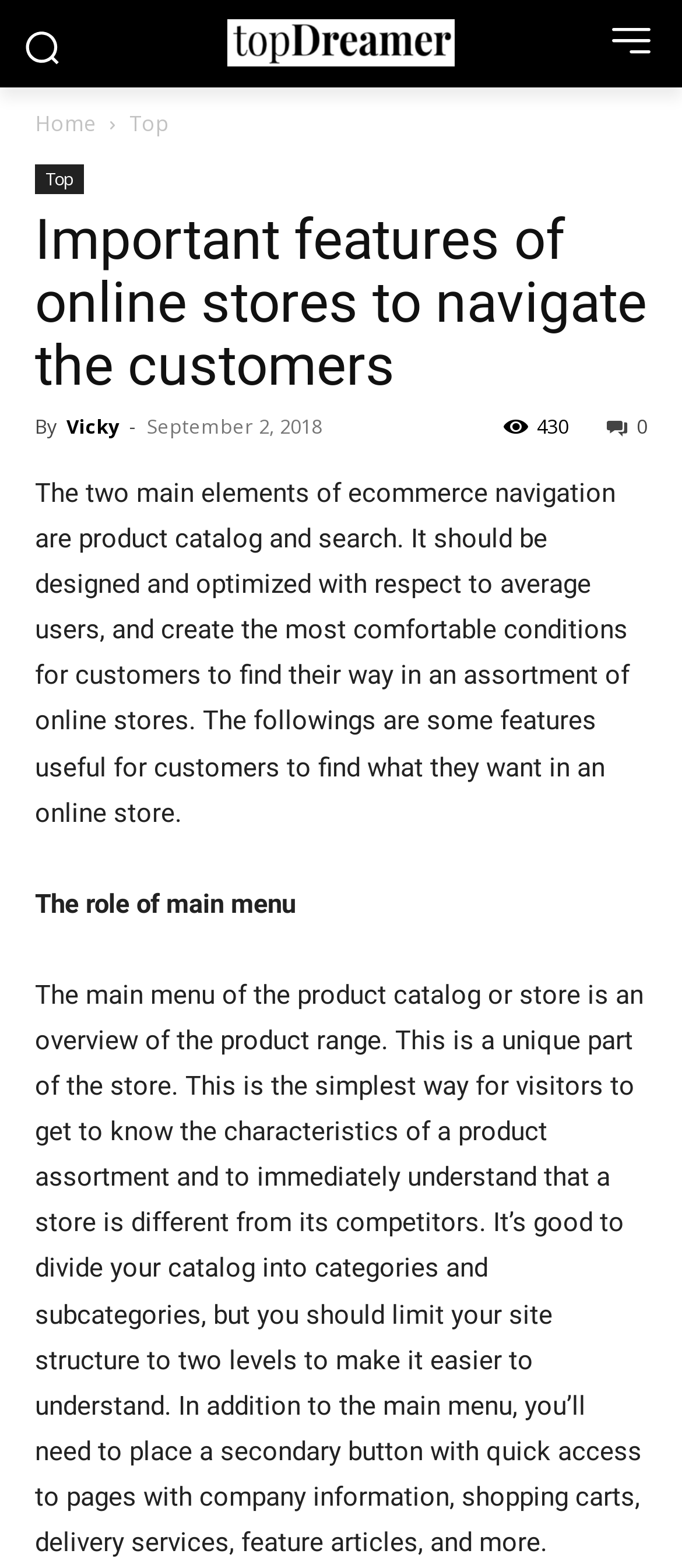Provide the bounding box coordinates, formatted as (top-left x, top-left y, bottom-right x, bottom-right y), with all values being floating point numbers between 0 and 1. Identify the bounding box of the UI element that matches the description: Proudly powered by WordPress

None